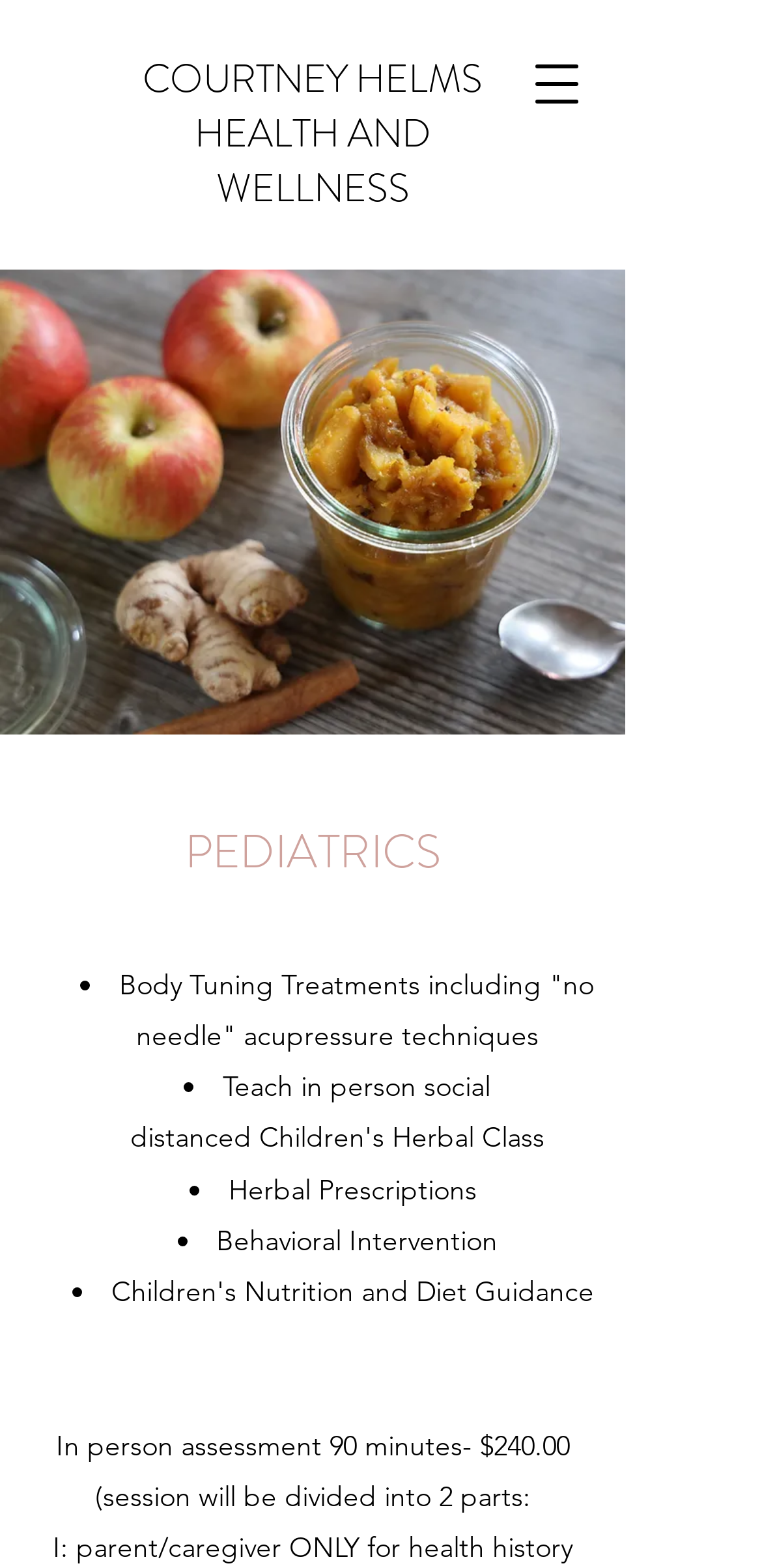How many parts is the in-person assessment session divided into?
Examine the webpage screenshot and provide an in-depth answer to the question.

The number of parts the in-person assessment session is divided into can be found in the StaticText element '(session will be divided into 2 parts:' which is a child element of the root element.